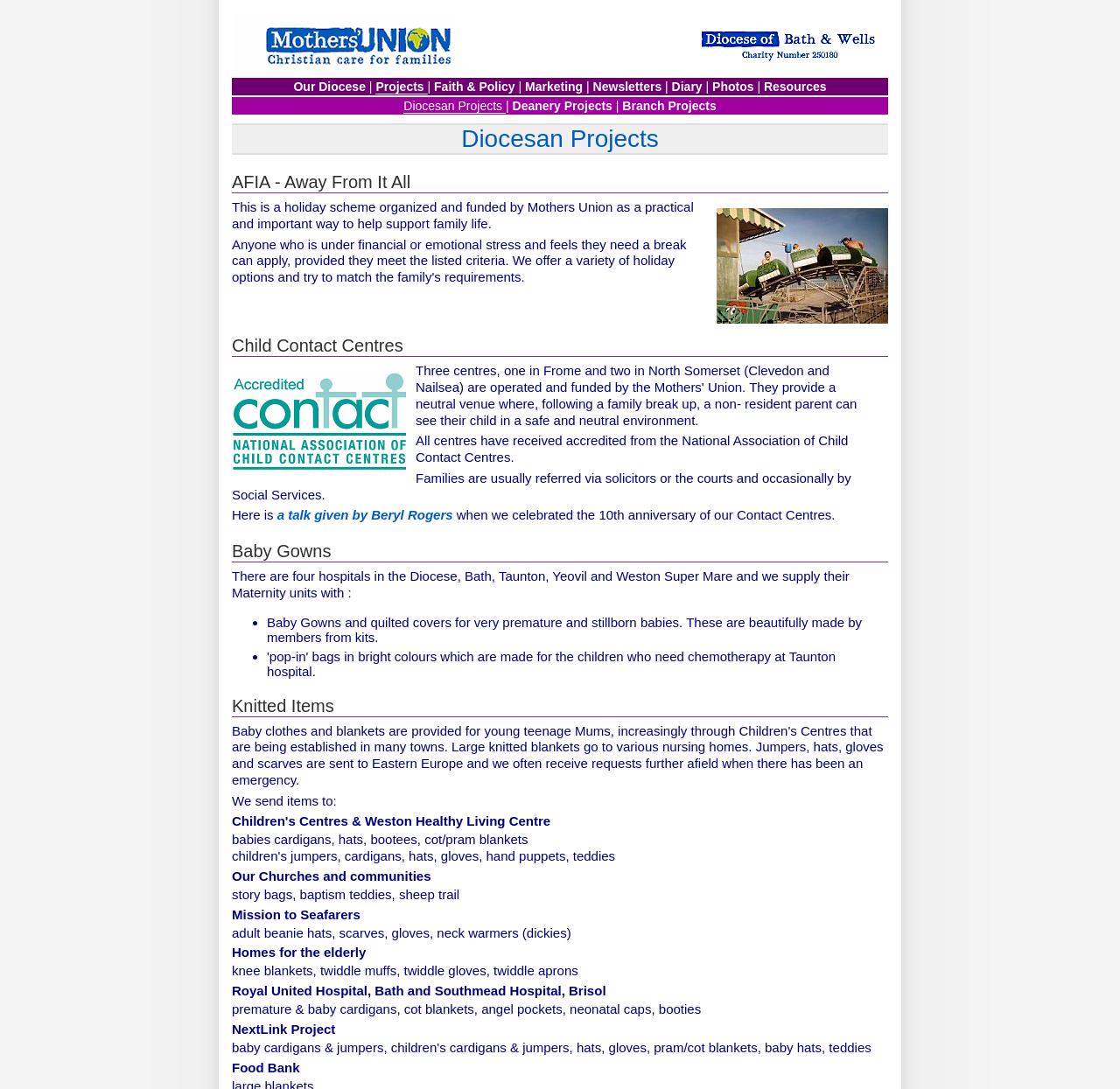Review the image closely and give a comprehensive answer to the question: What is the name of the project that provides items to seafarers?

The name of the project that provides items to seafarers can be found in the section with the heading 'Mission to Seafarers', where it is mentioned that they provide items such as 'adult beanie hats, scarves, gloves, neck warmers (dickies)'.